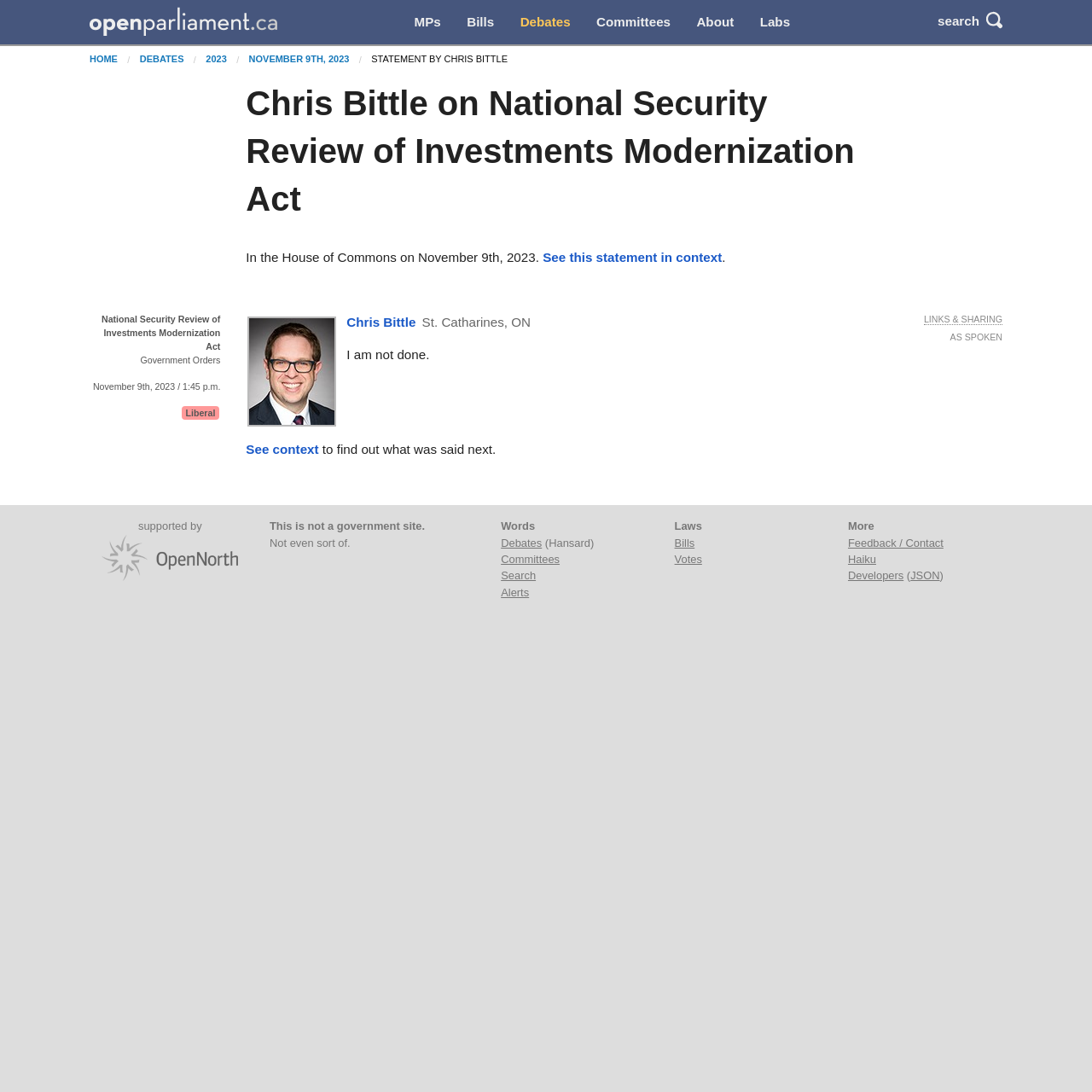Provide a brief response to the question below using a single word or phrase: 
What is the party affiliation of Chris Bittle?

Liberal